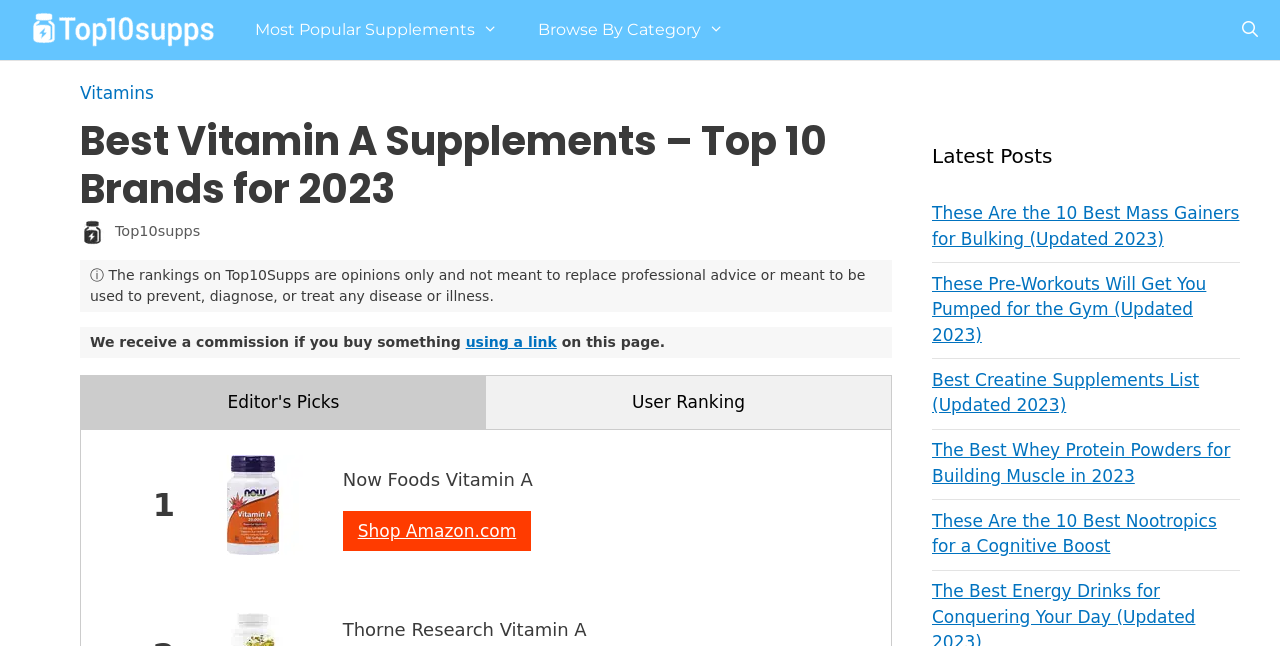What type of supplements are compared on this webpage?
Look at the image and respond with a one-word or short phrase answer.

Vitamin A